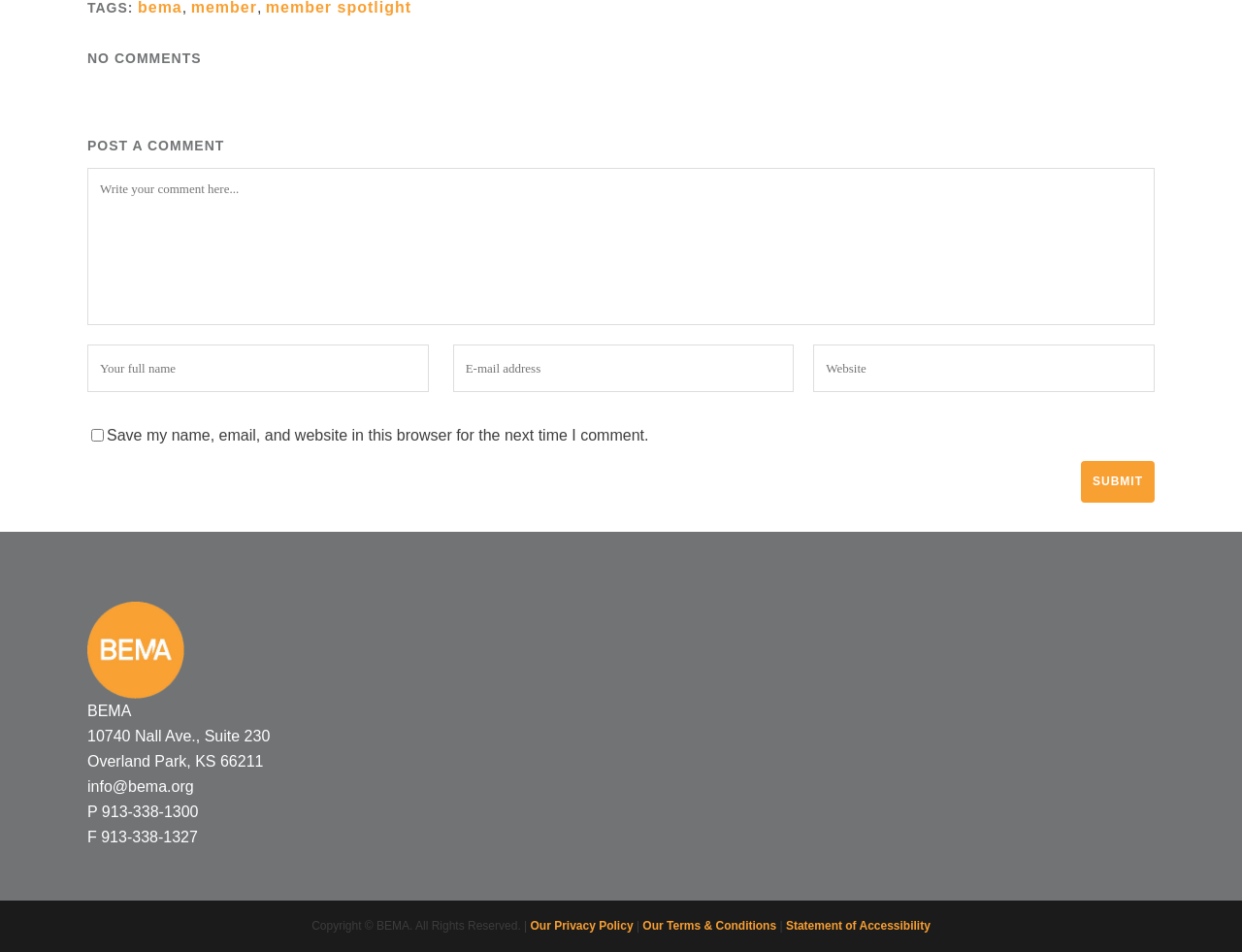Determine the bounding box coordinates of the clickable element to complete this instruction: "Write a comment". Provide the coordinates in the format of four float numbers between 0 and 1, [left, top, right, bottom].

[0.07, 0.176, 0.93, 0.341]